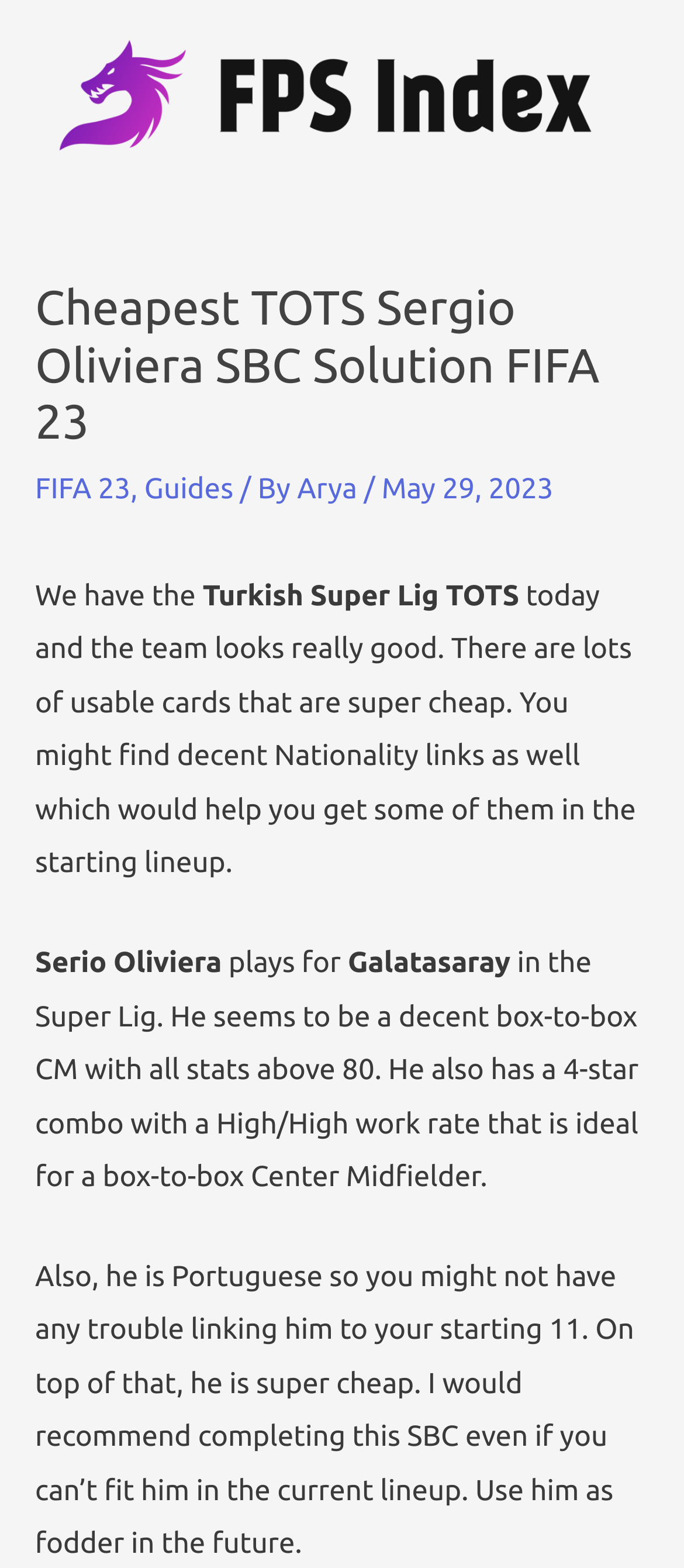What is the nationality of Sergio Oliviera?
Please provide a full and detailed response to the question.

The webpage mentions that Sergio Oliviera is Portuguese, which might make it easier to link him to the starting 11.